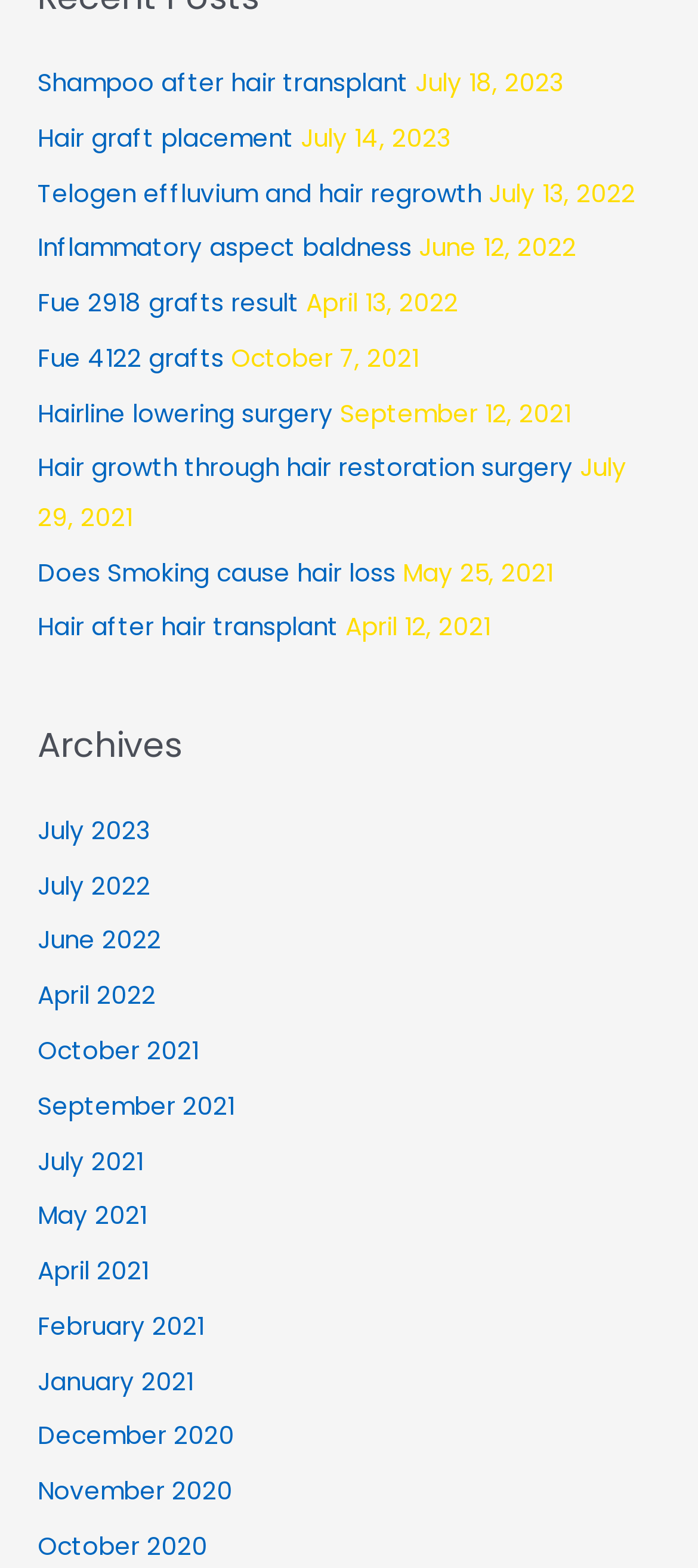Extract the bounding box of the UI element described as: "Fue 2918 grafts result".

[0.054, 0.183, 0.428, 0.204]